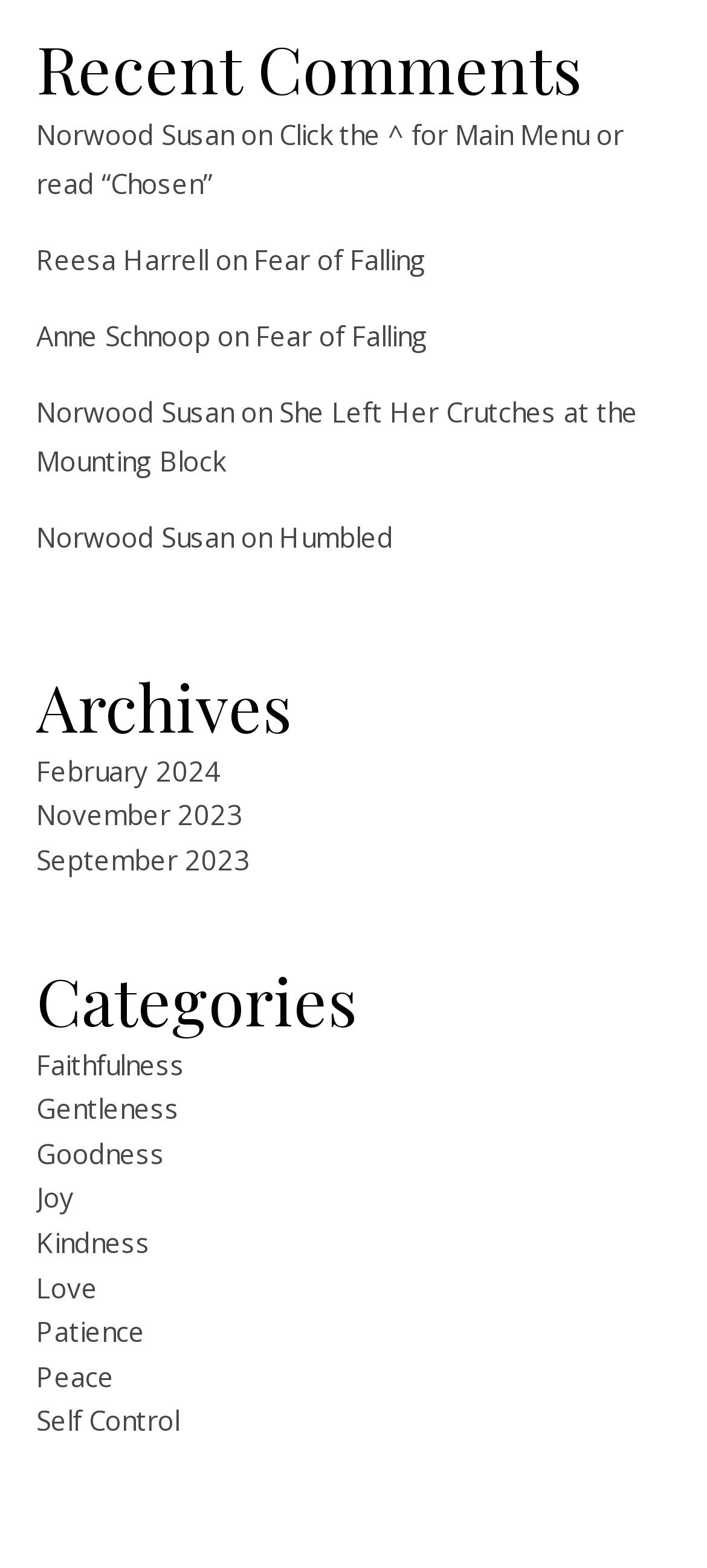Determine the bounding box coordinates of the section to be clicked to follow the instruction: "Read the post by Norwood Susan". The coordinates should be given as four float numbers between 0 and 1, formatted as [left, top, right, bottom].

[0.051, 0.074, 0.882, 0.128]